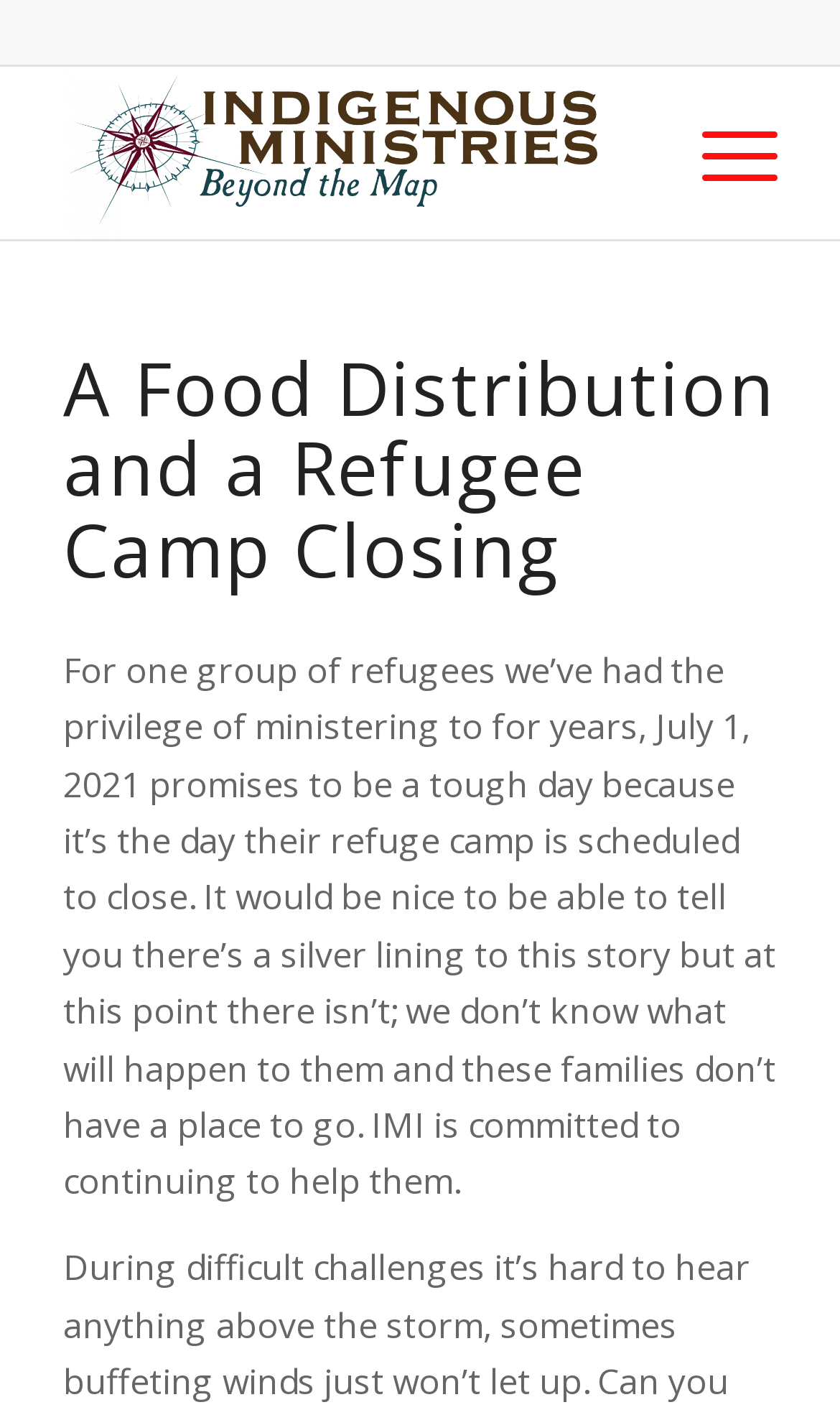Use one word or a short phrase to answer the question provided: 
What is the current situation of the refugees?

They don't have a place to go